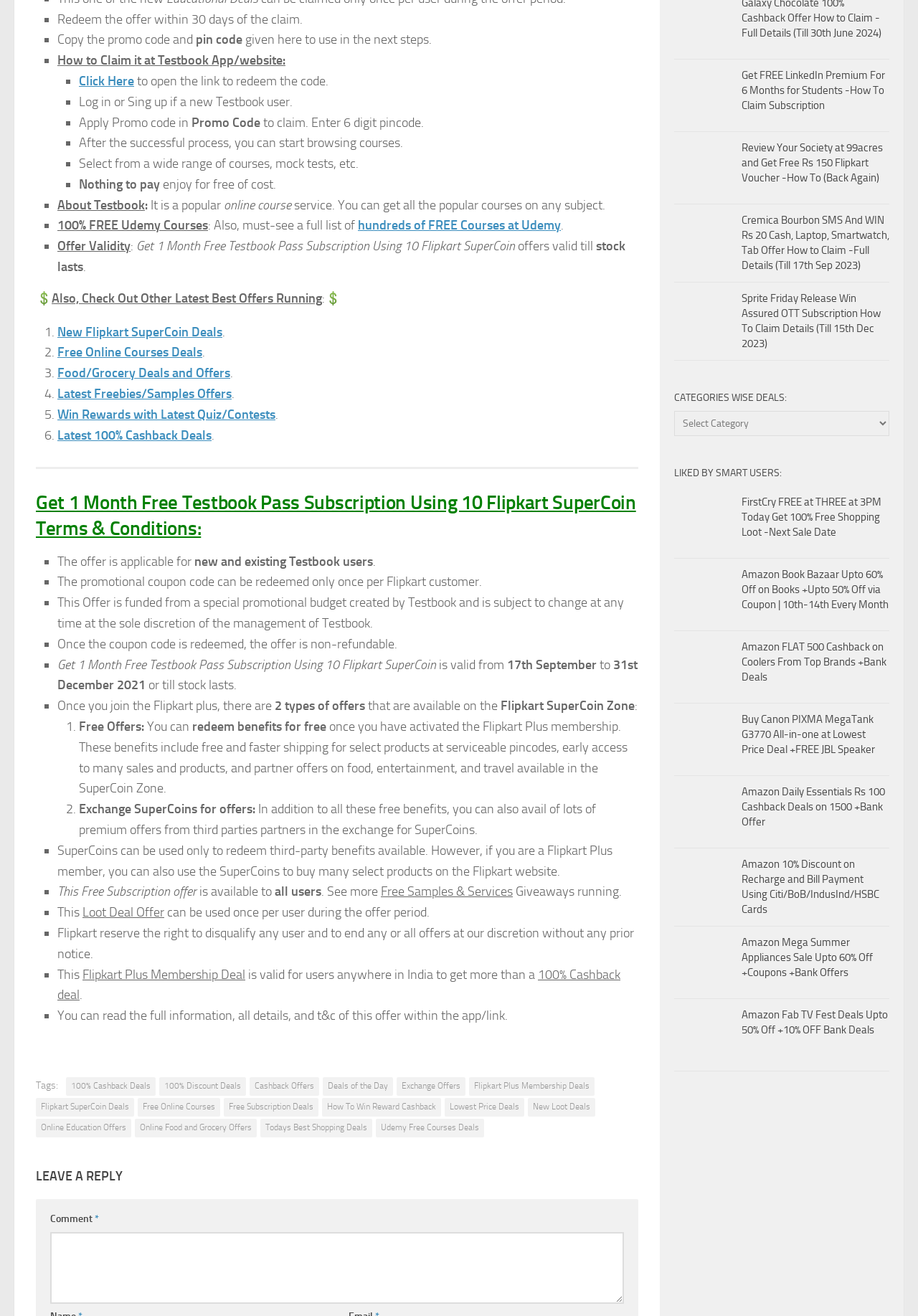Locate the bounding box coordinates of the element I should click to achieve the following instruction: "Click 'Food/Grocery Deals and Offers'".

[0.062, 0.278, 0.251, 0.29]